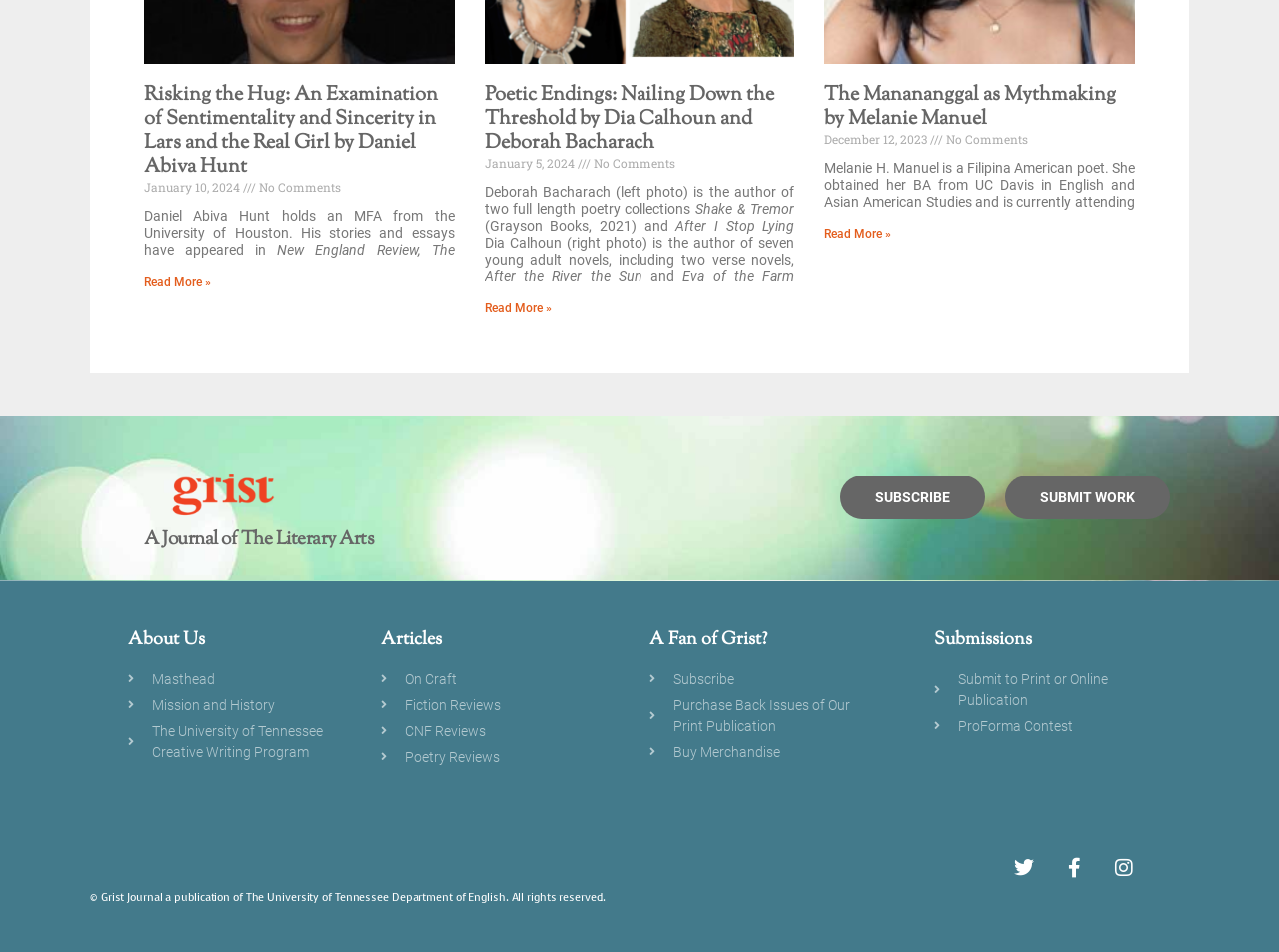Locate the bounding box coordinates of the clickable region necessary to complete the following instruction: "Learn more about the University of Tennessee Creative Writing Program". Provide the coordinates in the format of four float numbers between 0 and 1, i.e., [left, top, right, bottom].

[0.1, 0.757, 0.27, 0.801]